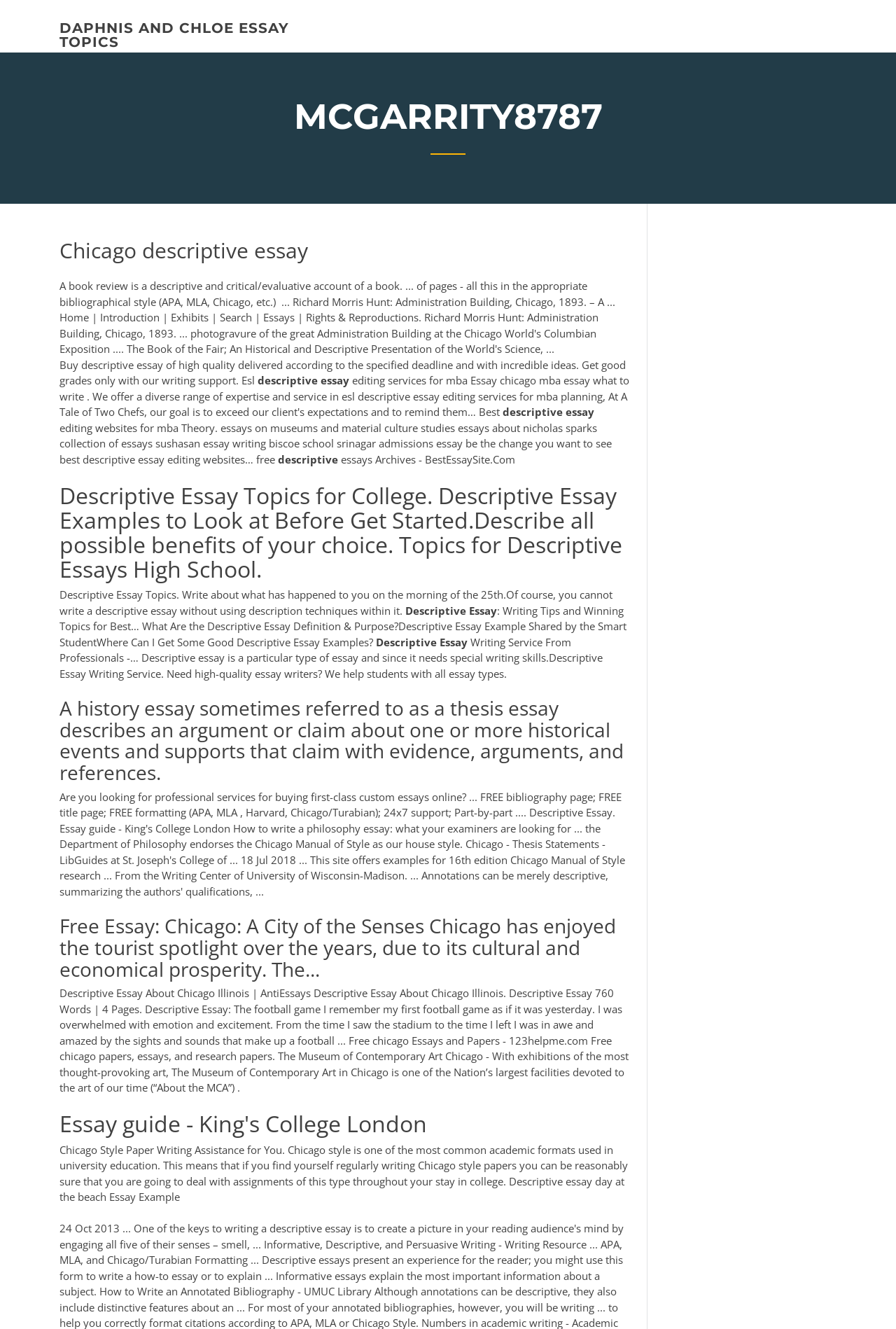What is the main topic of this webpage?
Please answer using one word or phrase, based on the screenshot.

Descriptive essay